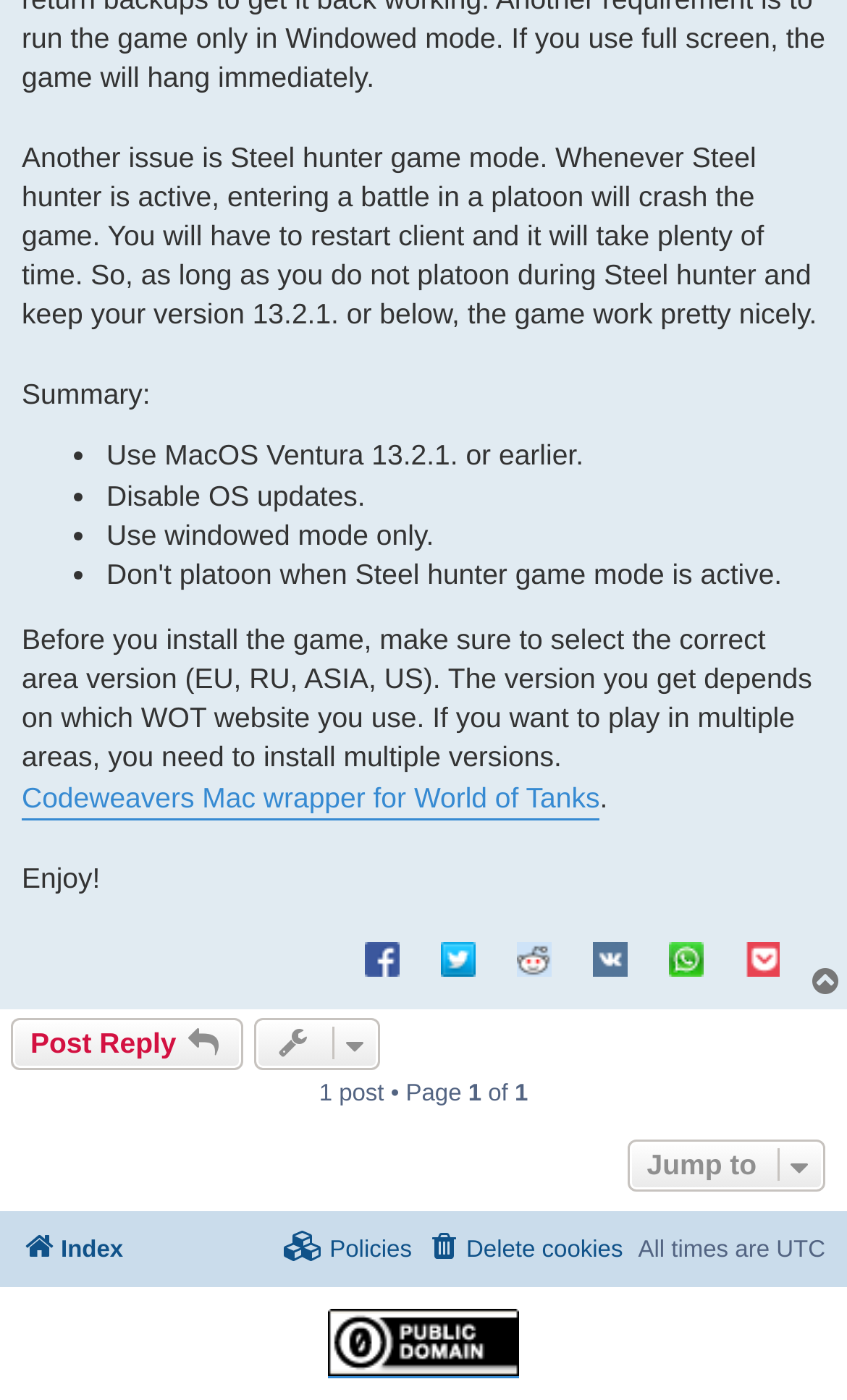Determine the bounding box coordinates of the clickable element necessary to fulfill the instruction: "Click on the link to view the topic tools". Provide the coordinates as four float numbers within the 0 to 1 range, i.e., [left, top, right, bottom].

[0.3, 0.727, 0.45, 0.764]